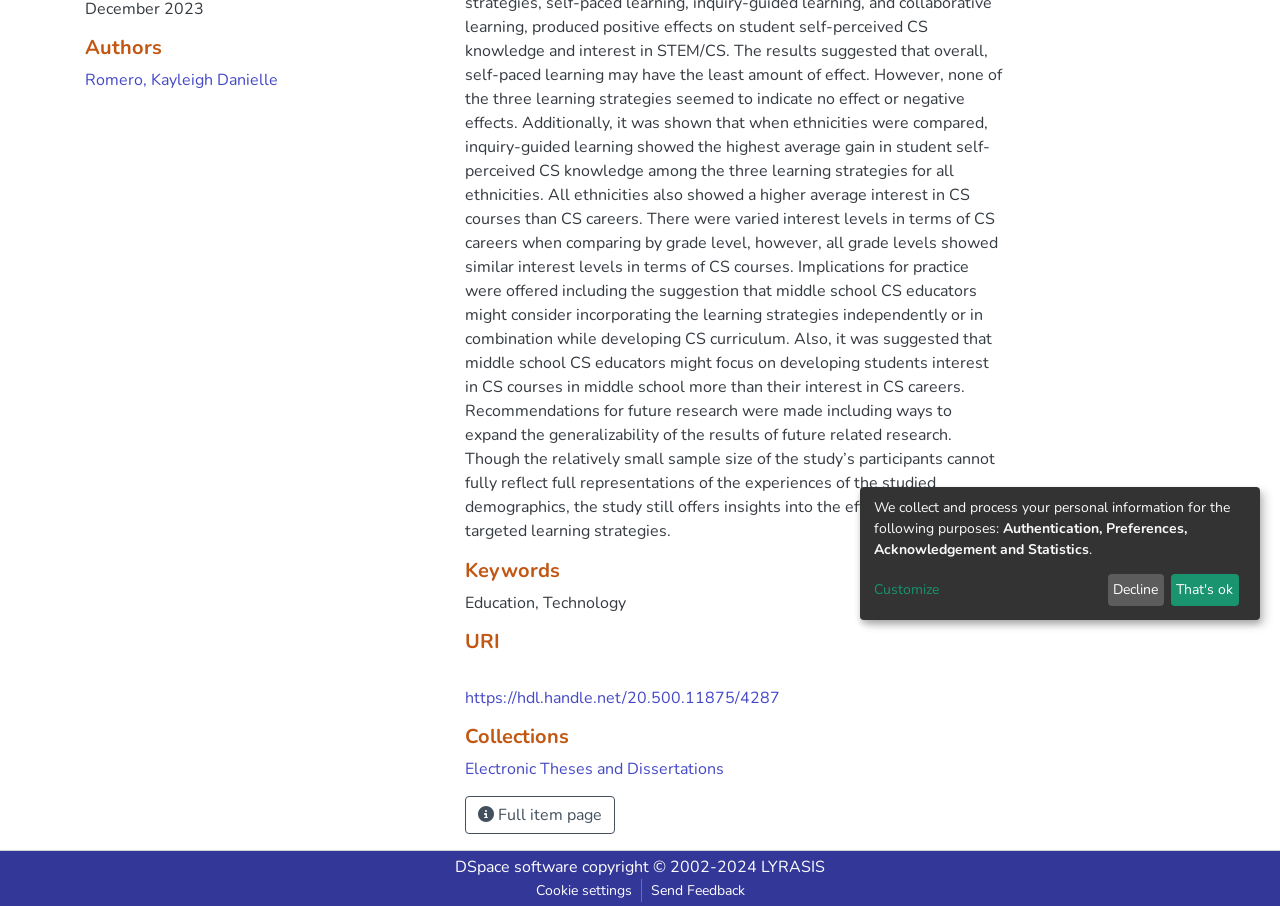Can you find the bounding box coordinates for the UI element given this description: "About Us"? Provide the coordinates as four float numbers between 0 and 1: [left, top, right, bottom].

None